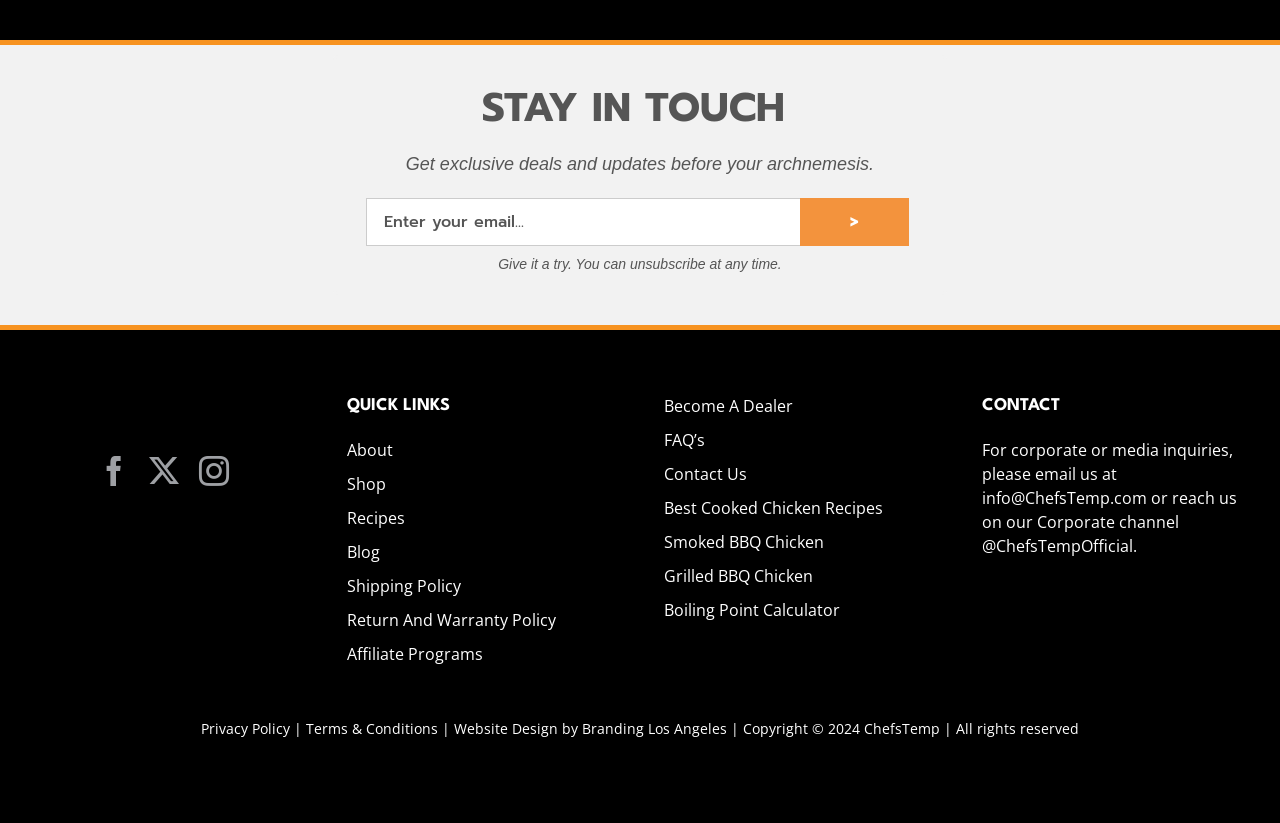Given the description of a UI element: "Privacy Policy", identify the bounding box coordinates of the matching element in the webpage screenshot.

[0.157, 0.873, 0.227, 0.896]